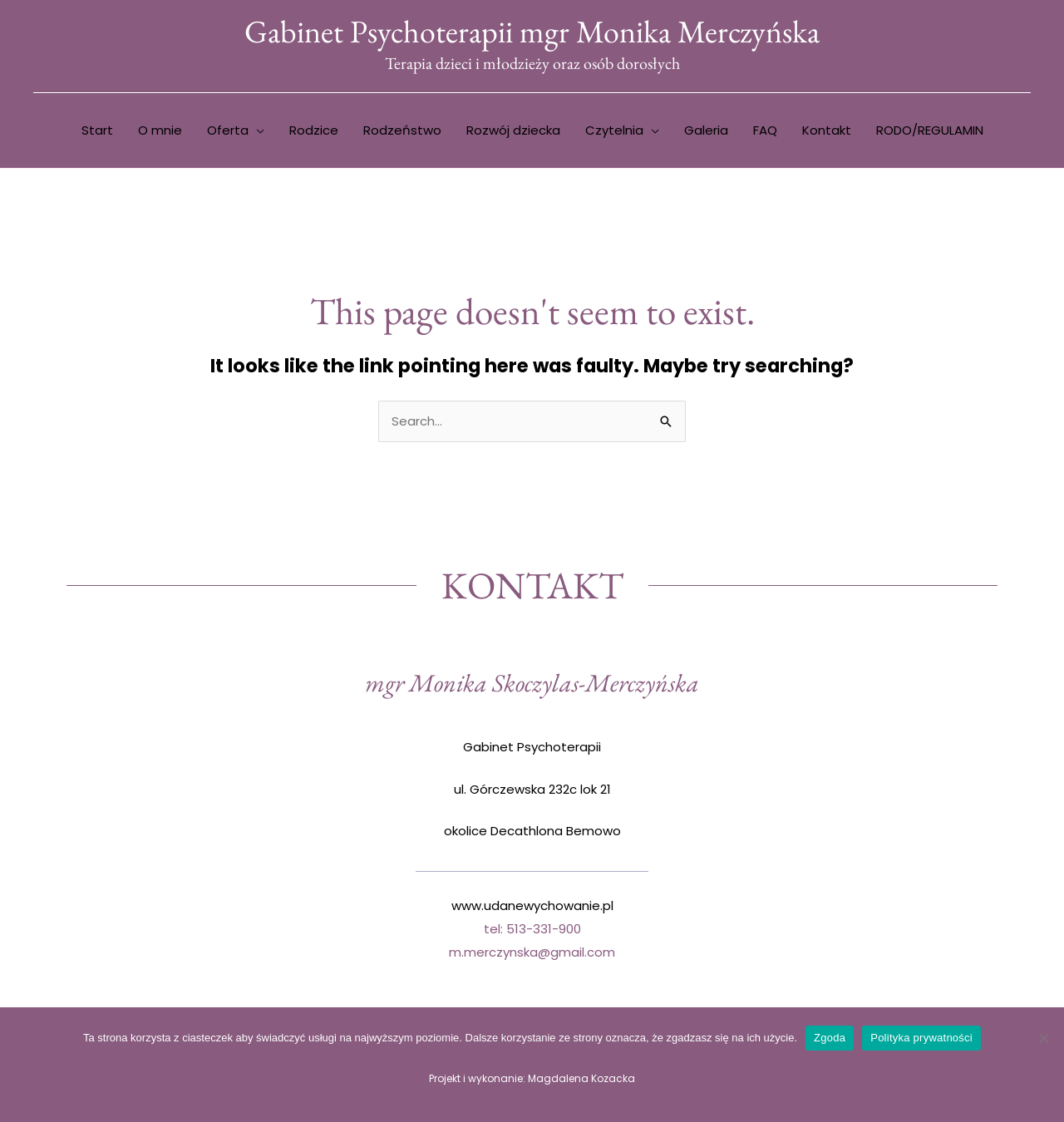Find the bounding box coordinates for the area that should be clicked to accomplish the instruction: "Go to the 'Kontakt' page".

[0.742, 0.094, 0.811, 0.138]